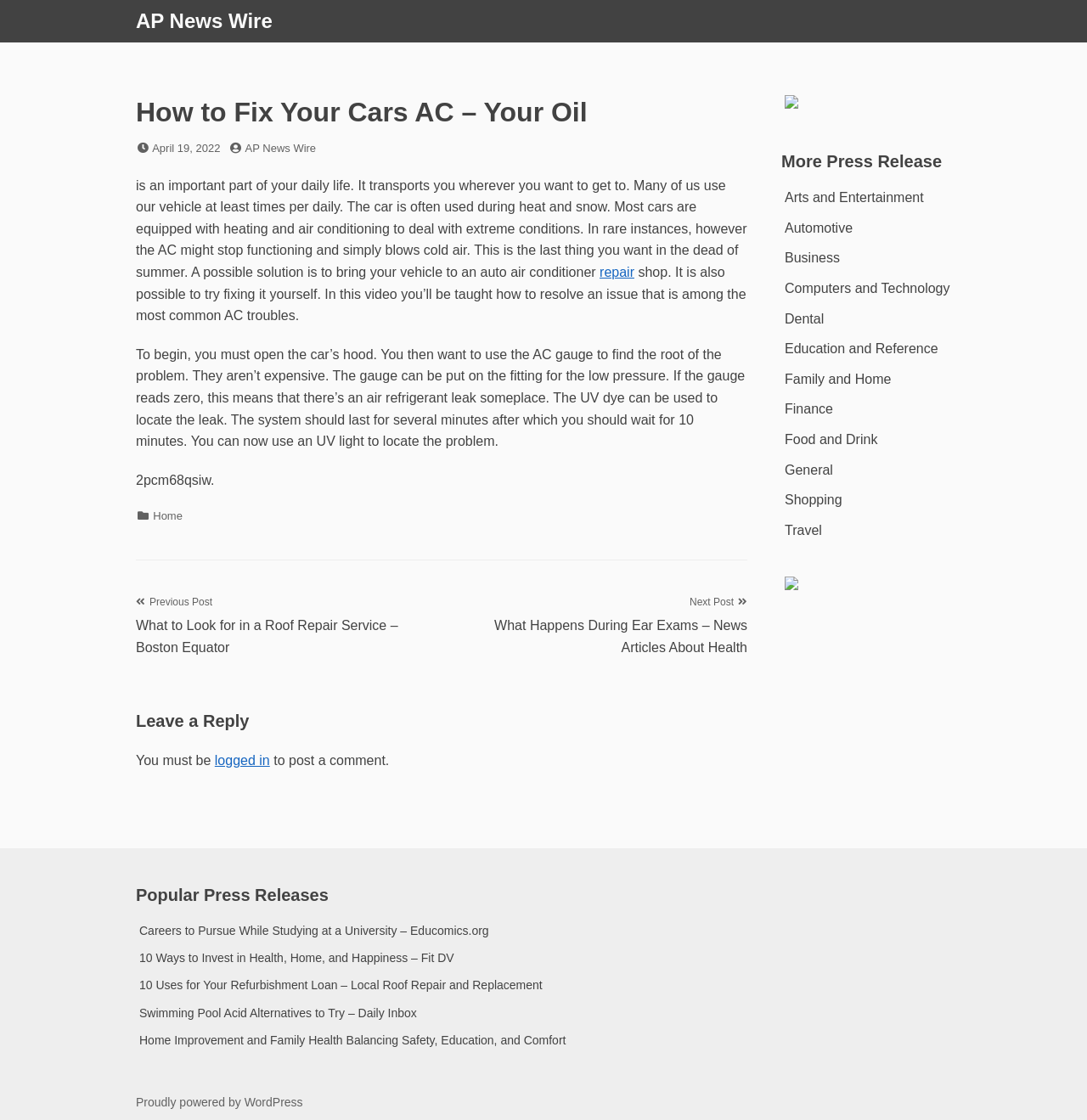Please answer the following question using a single word or phrase: What is the author of the post?

AP News Wire